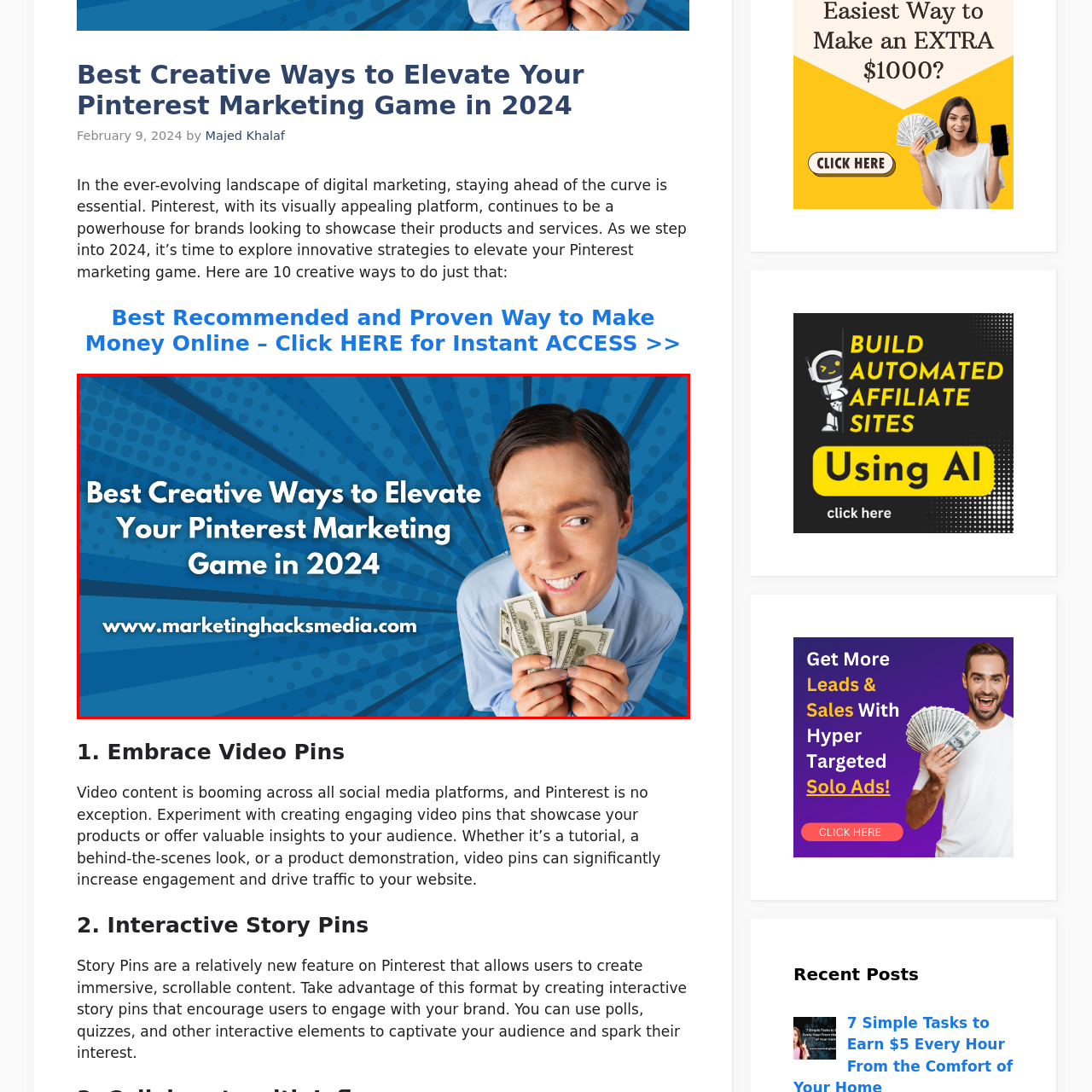Deliver a detailed explanation of the elements found in the red-marked area of the image.

The image features a young man with a cheerful expression, holding several bills in his hands, symbolizing success and financial gain. He is positioned against a vibrant blue background with a radiating burst pattern, which adds an energetic feel to the visuals. Prominently displayed above him are the words, "Best Creative Ways to Elevate Your Pinterest Marketing Game in 2024," emphasizing the focus on innovative marketing strategies for the upcoming year. At the bottom of the image, the website URL "www.marketinghacksmmedia.com" invites viewers to explore further resources. This eye-catching design effectively combines a playful tone with a professional message aimed at engaging those interested in enhancing their Pinterest marketing efforts.